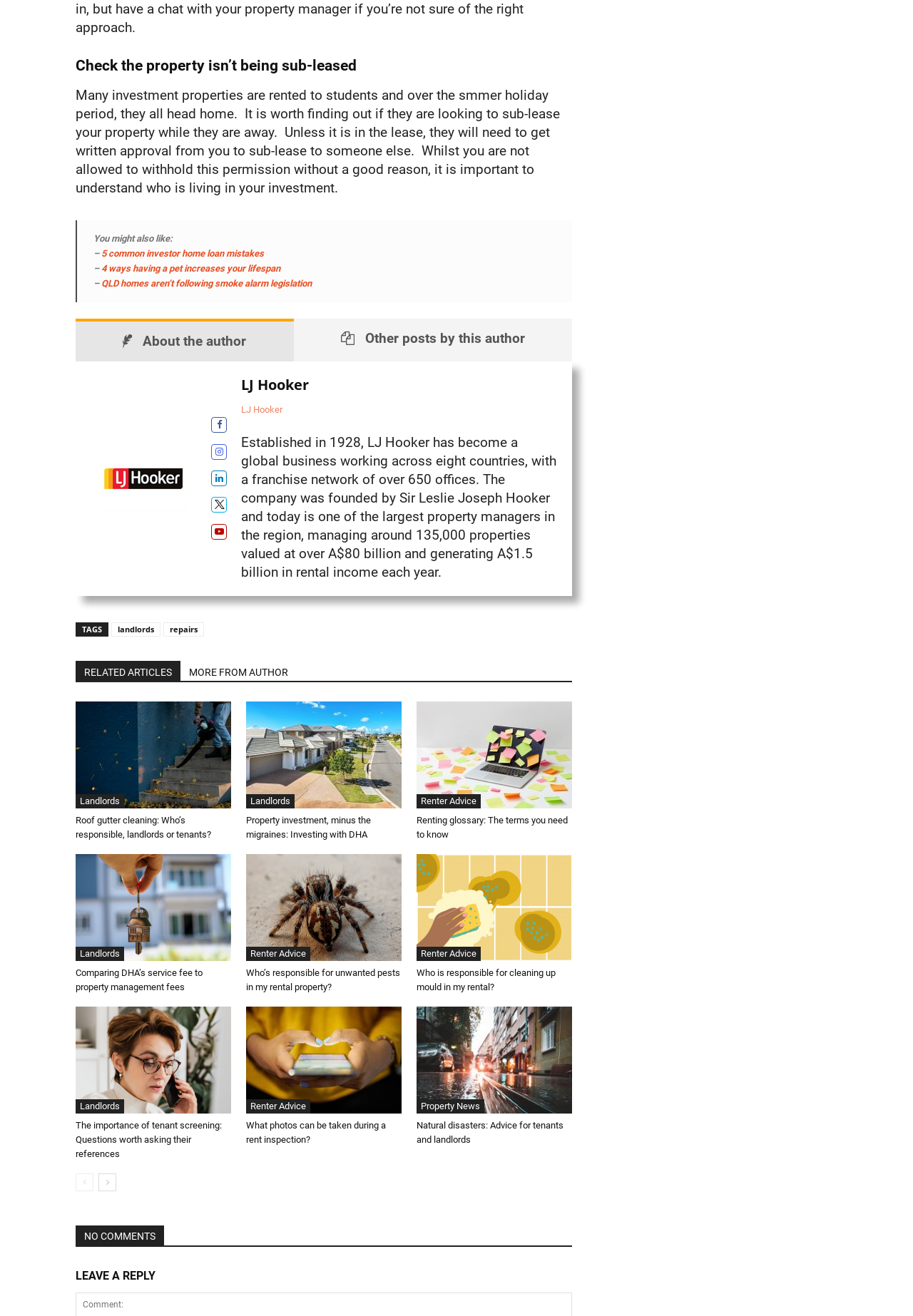Please identify the bounding box coordinates of the element's region that needs to be clicked to fulfill the following instruction: "Learn about LJ Hooker". The bounding box coordinates should consist of four float numbers between 0 and 1, i.e., [left, top, right, bottom].

[0.264, 0.285, 0.611, 0.299]